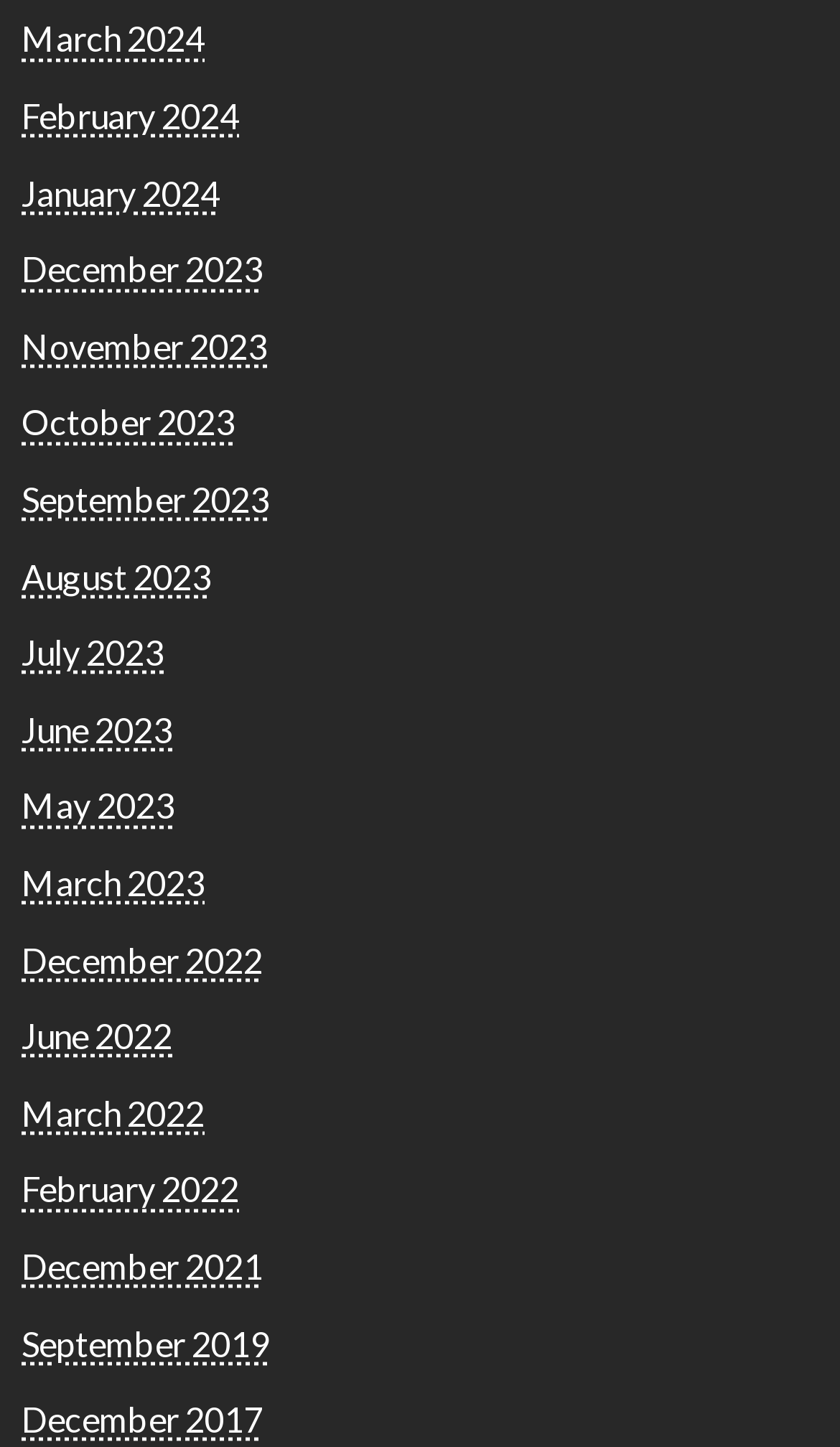Please identify the bounding box coordinates of the area that needs to be clicked to fulfill the following instruction: "go to February 2022."

[0.026, 0.807, 0.285, 0.836]